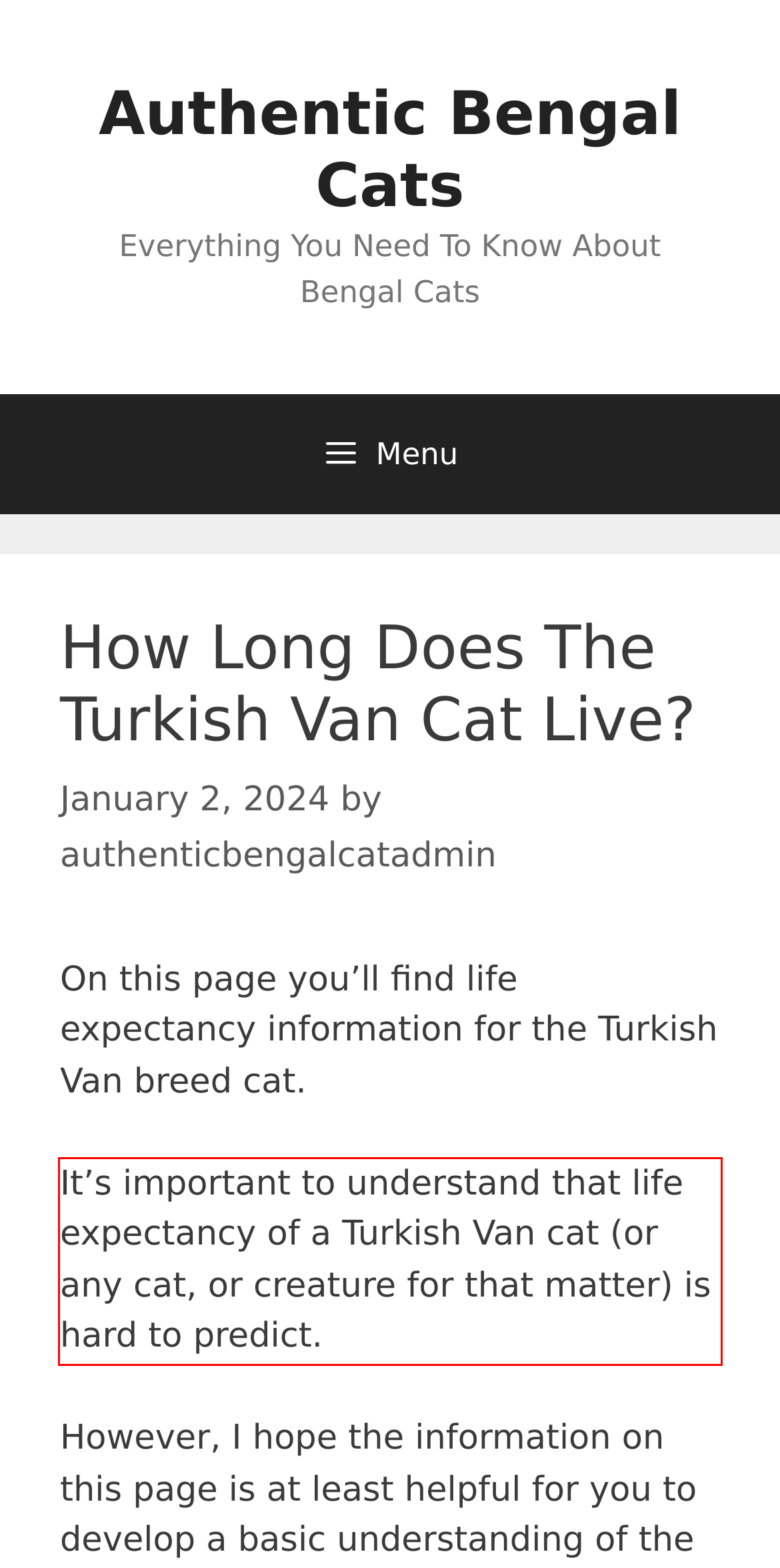Review the screenshot of the webpage and recognize the text inside the red rectangle bounding box. Provide the extracted text content.

It’s important to understand that life expectancy of a Turkish Van cat (or any cat, or creature for that matter) is hard to predict.